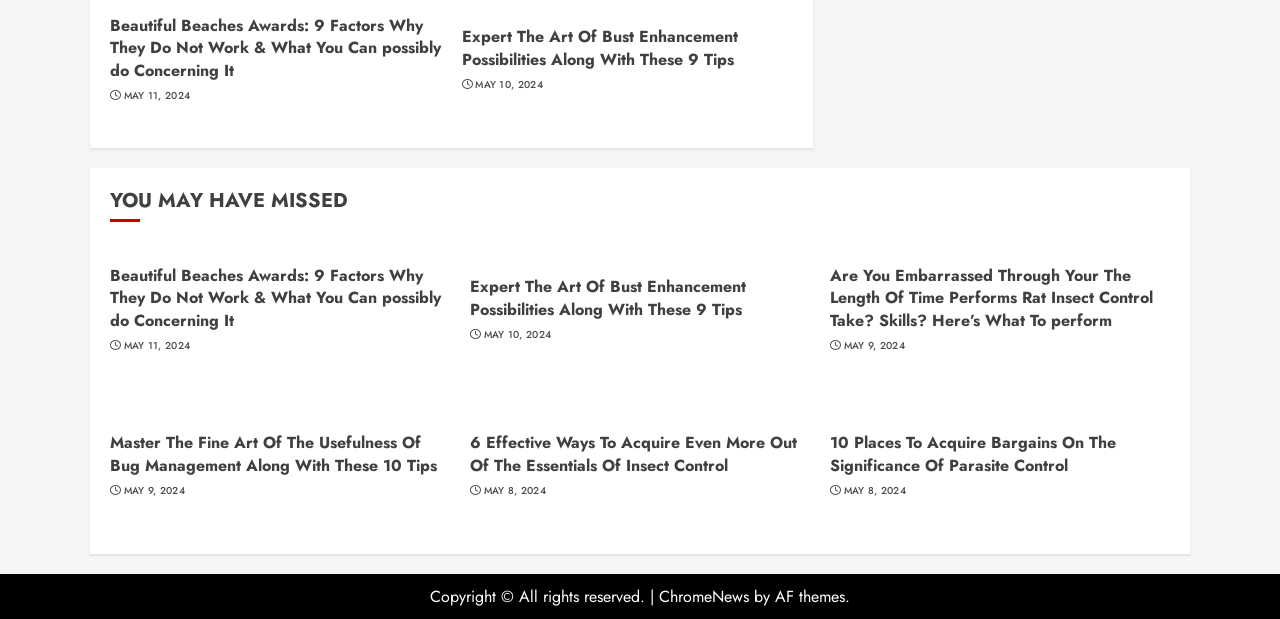Provide a brief response to the question below using a single word or phrase: 
What is the title of the first article?

Beautiful Beaches Awards